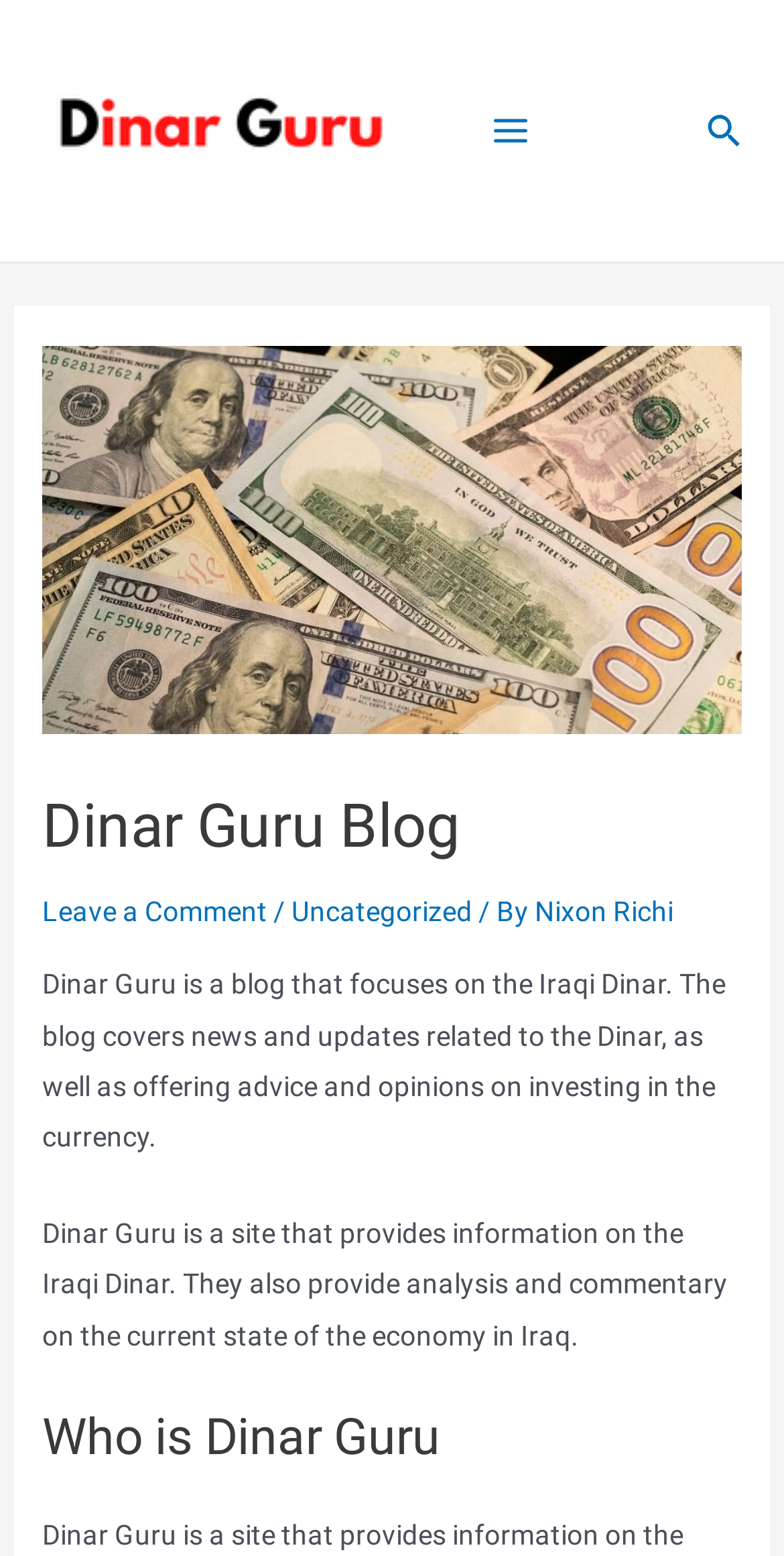Elaborate on the webpage's design and content in a detailed caption.

The webpage is a blog called "Dinar Guru Blog" with a logo at the top left corner. The logo is accompanied by a main menu button to the right, which is currently not expanded. On the top right corner, there is a search icon link. 

Below the logo, there is a header section that spans the entire width of the page. The header contains the blog title "Dinar Guru Blog" in a prominent heading, followed by a link to "Leave a Comment" and a category label "Uncategorized" with the author's name "Nixon Richi". 

The main content of the page is divided into two paragraphs. The first paragraph provides an introduction to the blog, stating that it focuses on the Iraqi Dinar and covers news, updates, and investment advice. The second paragraph further describes the blog as a source of information on the Iraqi Dinar, offering analysis and commentary on the current state of the economy in Iraq. 

At the bottom of the page, there is a heading "Who is Dinar Guru", which suggests that the page may have more content or sections below this point.